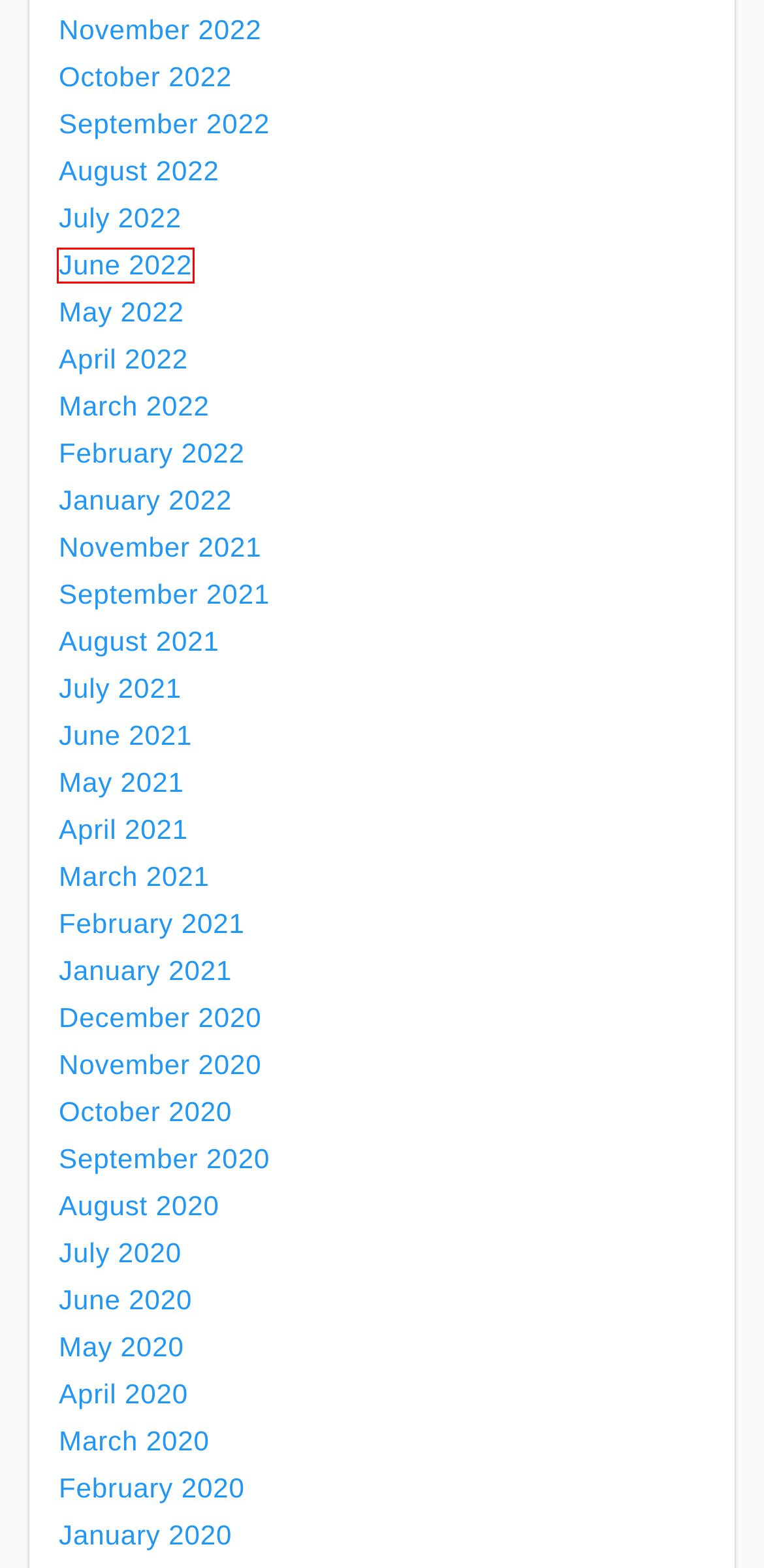Given a webpage screenshot with a red bounding box around a particular element, identify the best description of the new webpage that will appear after clicking on the element inside the red bounding box. Here are the candidates:
A. May 2020 - Bipolar Supporter Blog
B. December 2020 - Bipolar Supporter Blog
C. May 2022 - Bipolar Supporter Blog
D. April 2022 - Bipolar Supporter Blog
E. May 2021 - Bipolar Supporter Blog
F. February 2021 - Bipolar Supporter Blog
G. June 2022 - Bipolar Supporter Blog
H. July 2020 - Bipolar Supporter Blog

G